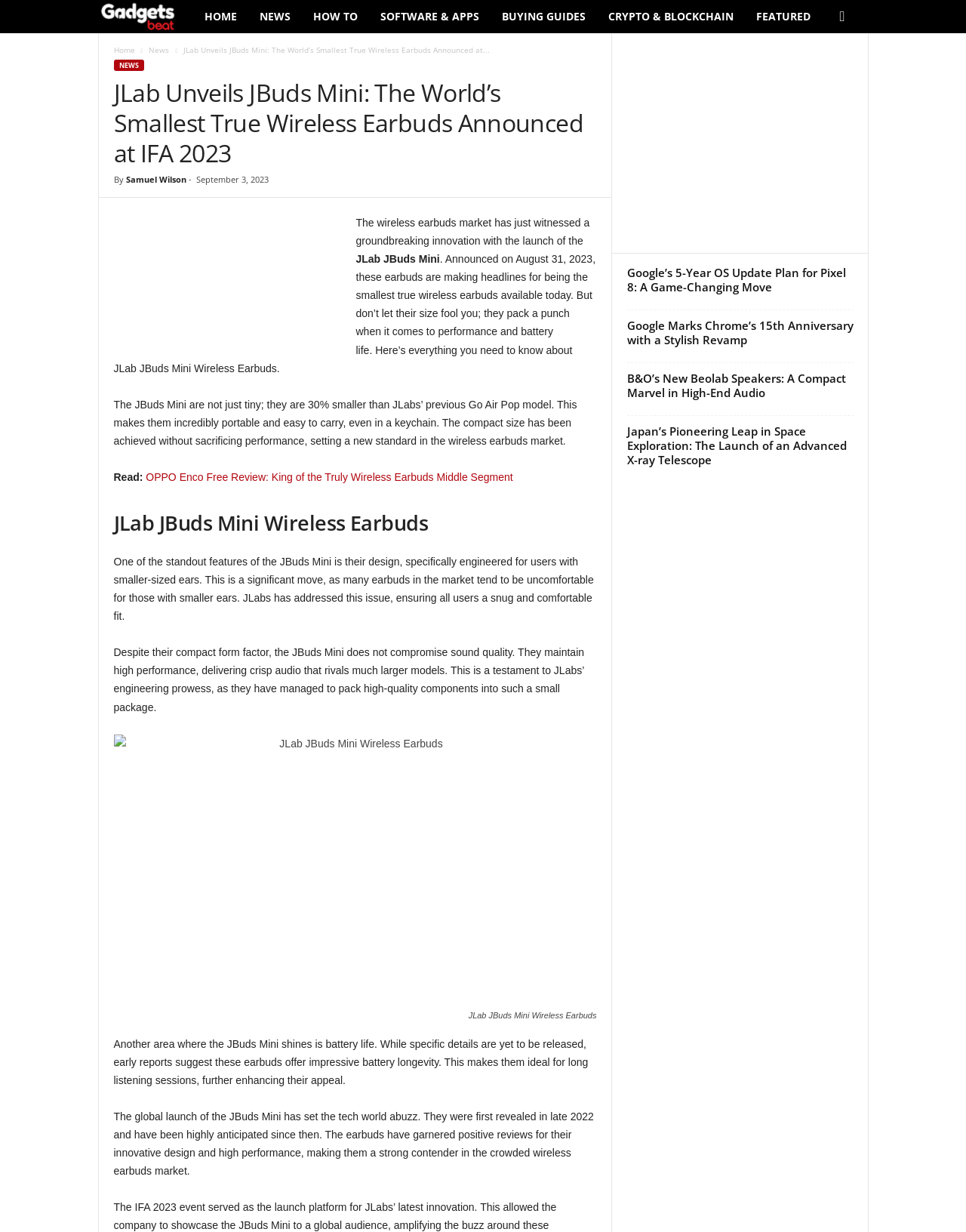Examine the image and give a thorough answer to the following question:
What is the significance of the global launch of the JBuds Mini?

The article states that the global launch of the JBuds Mini has set the tech world abuzz, making them a strong contender in the crowded wireless earbuds market.